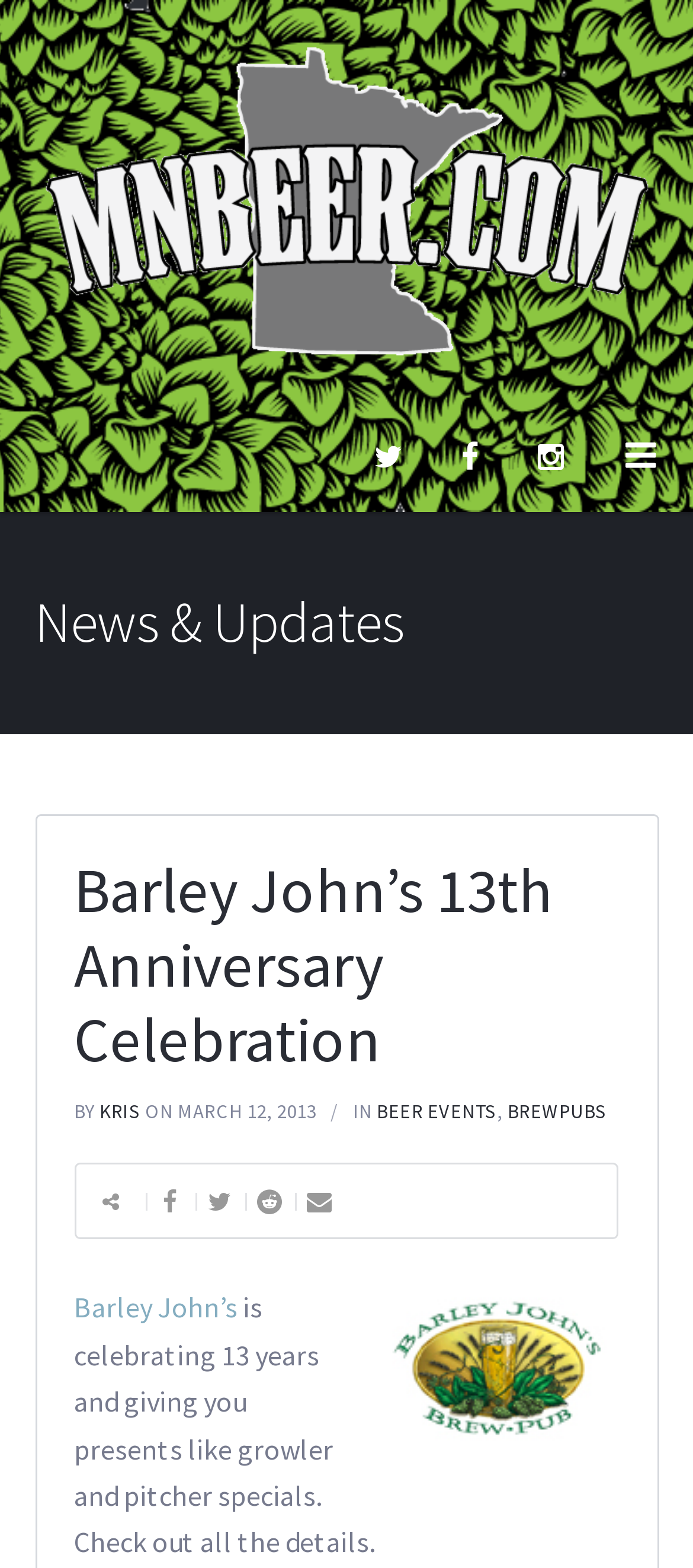Given the element description: "Kris", predict the bounding box coordinates of this UI element. The coordinates must be four float numbers between 0 and 1, given as [left, top, right, bottom].

[0.144, 0.701, 0.203, 0.717]